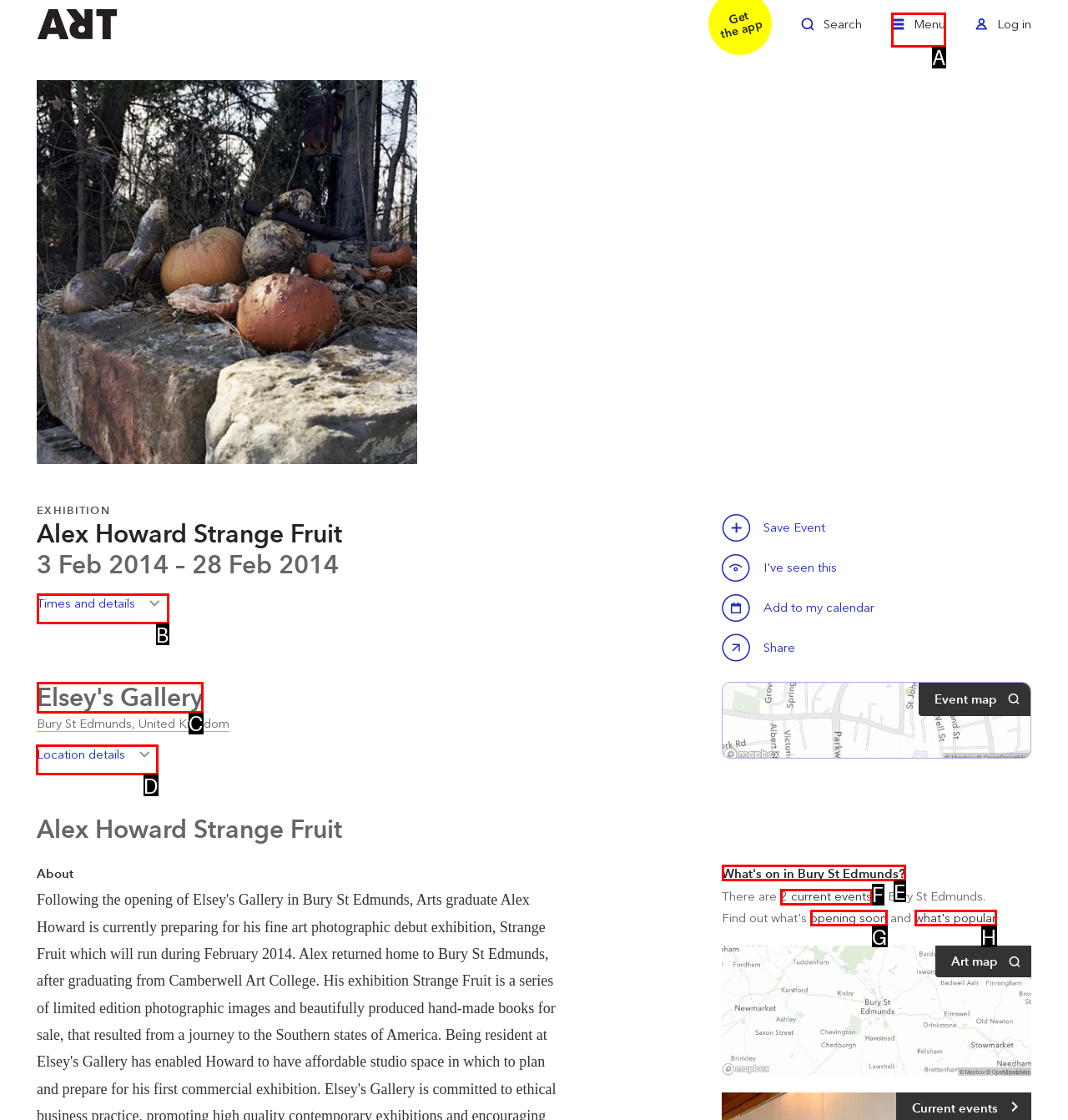Based on the choices marked in the screenshot, which letter represents the correct UI element to perform the task: View location details?

D